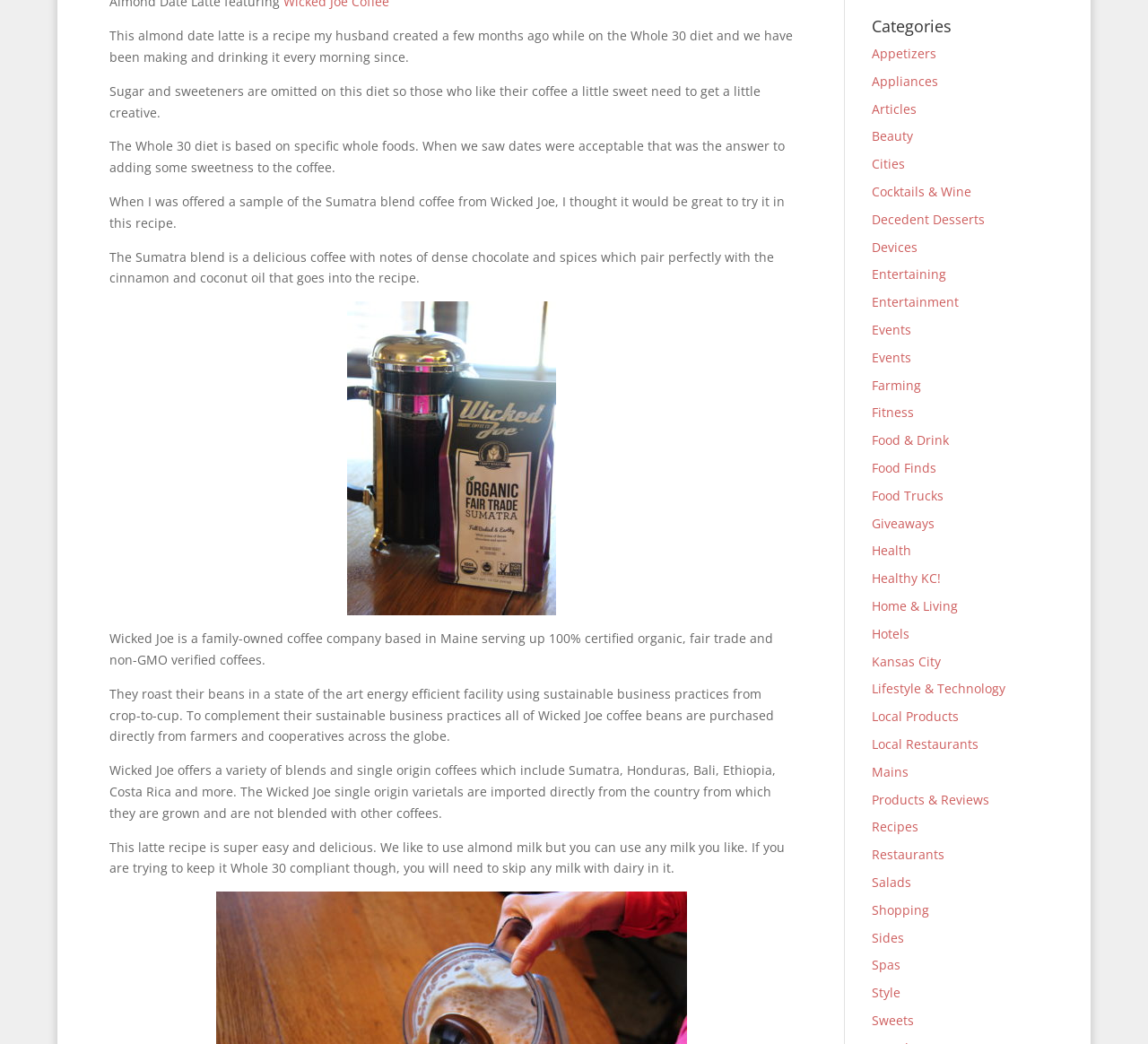Determine the bounding box coordinates of the UI element described by: "Farming".

[0.759, 0.361, 0.802, 0.377]